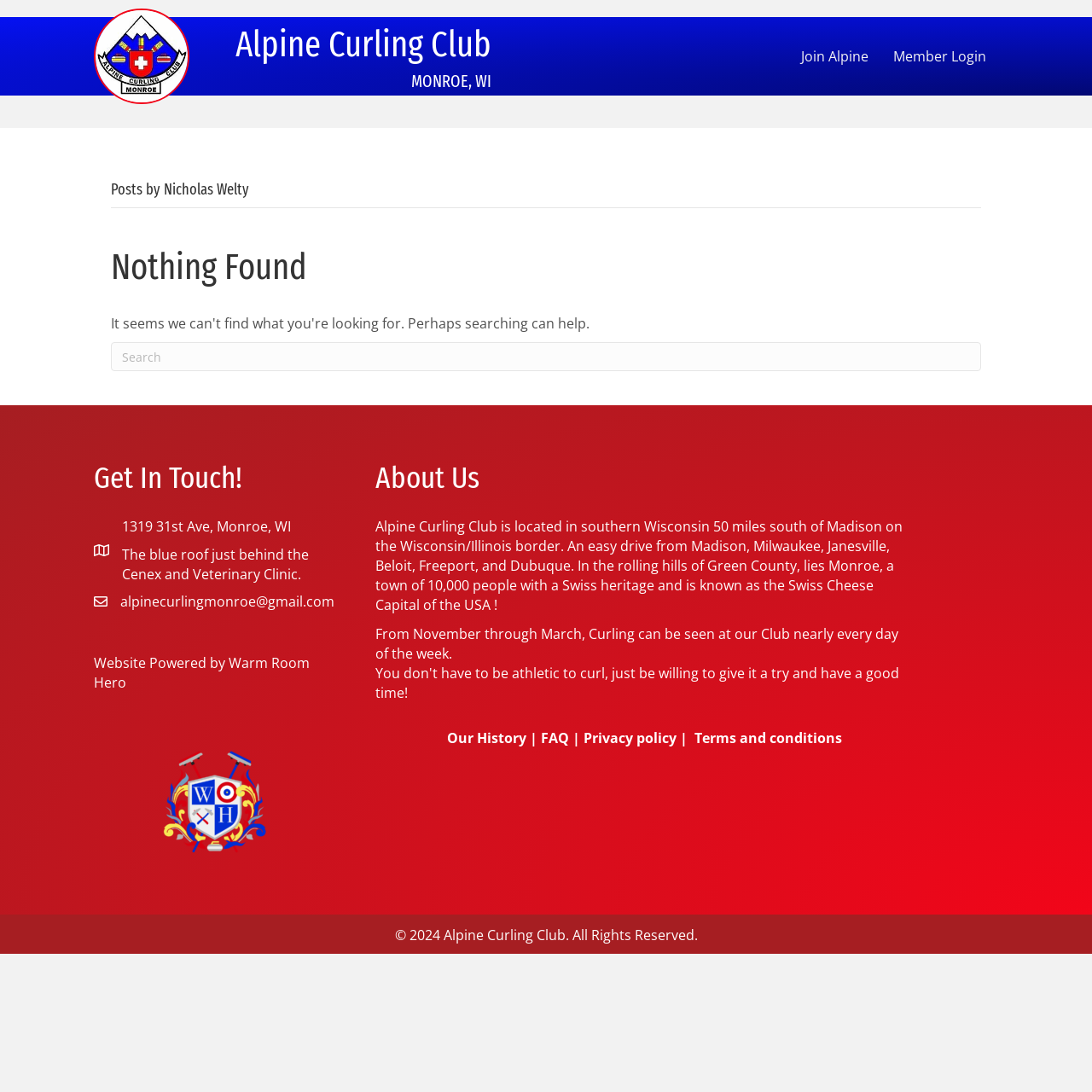Please identify the bounding box coordinates of the element that needs to be clicked to perform the following instruction: "Visit the FAQ page".

[0.495, 0.667, 0.521, 0.685]